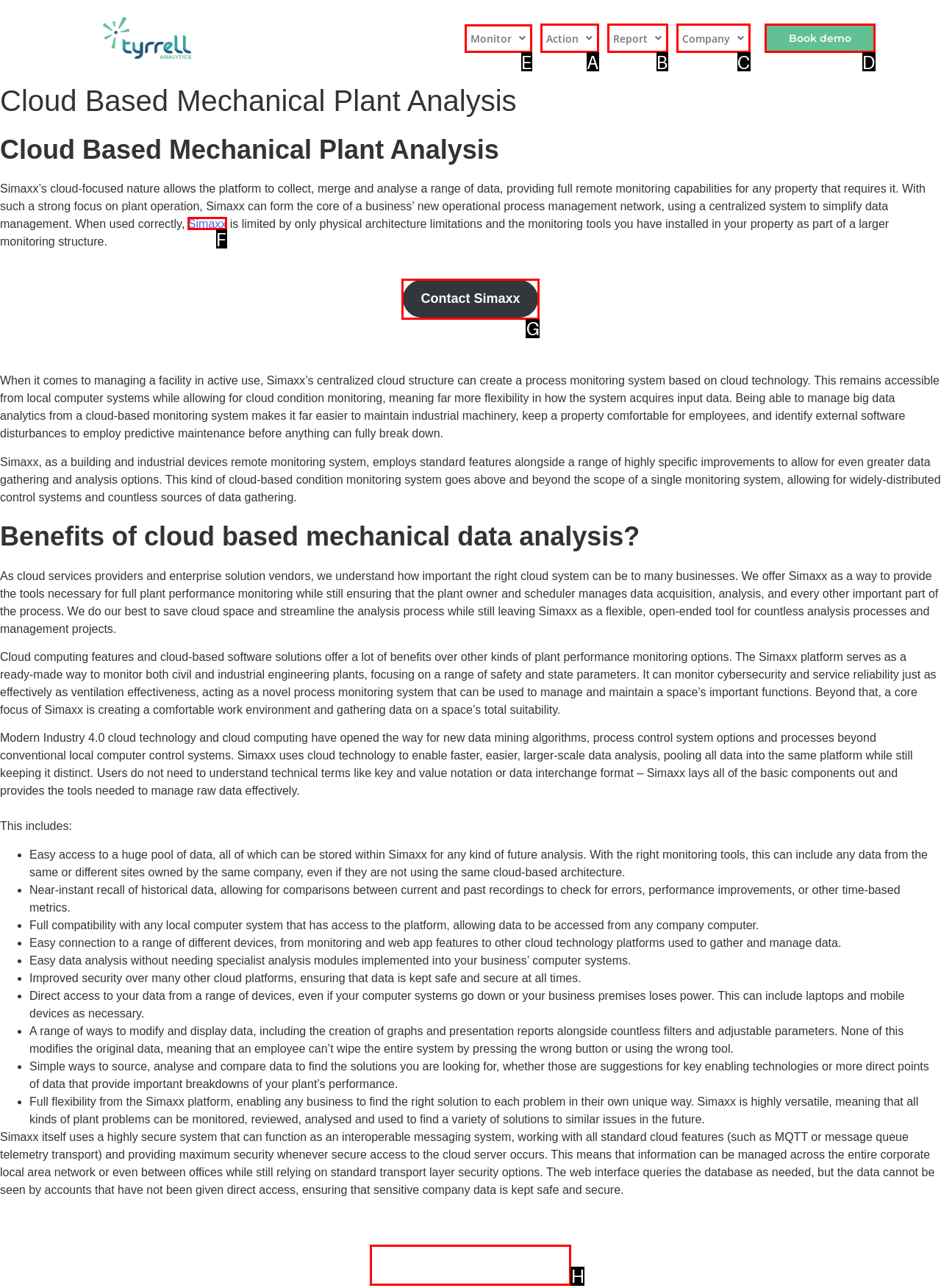Which option should be clicked to execute the following task: Click the 'Monitor' dropdown menu? Respond with the letter of the selected option.

E